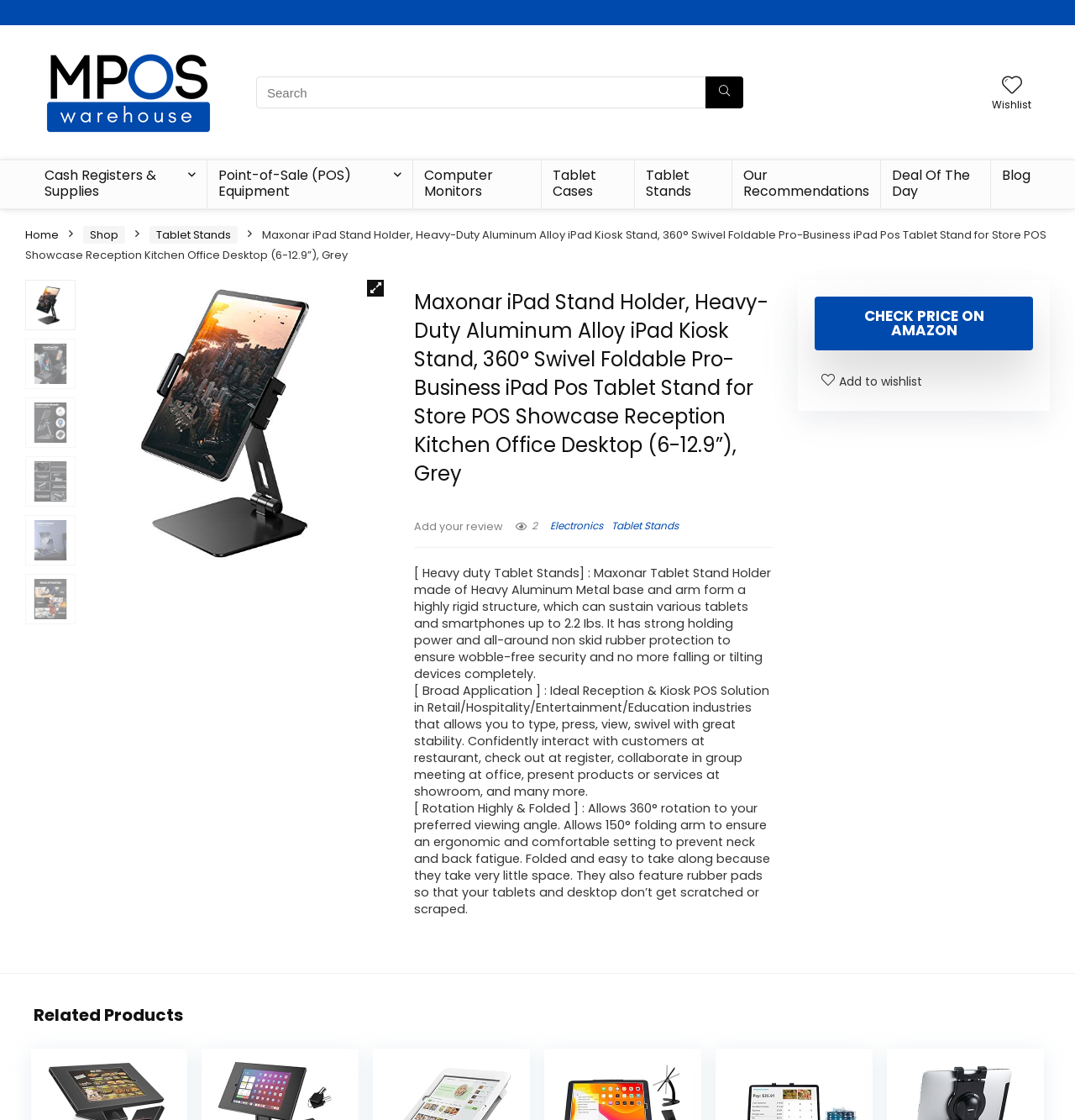What is the purpose of the product in retail industry?
Use the information from the screenshot to give a comprehensive response to the question.

I found the purpose of the product in retail industry by reading the product description which mentions 'Ideal Reception & Kiosk POS Solution in Retail/Hospitality/Entertainment/Education industries...'.